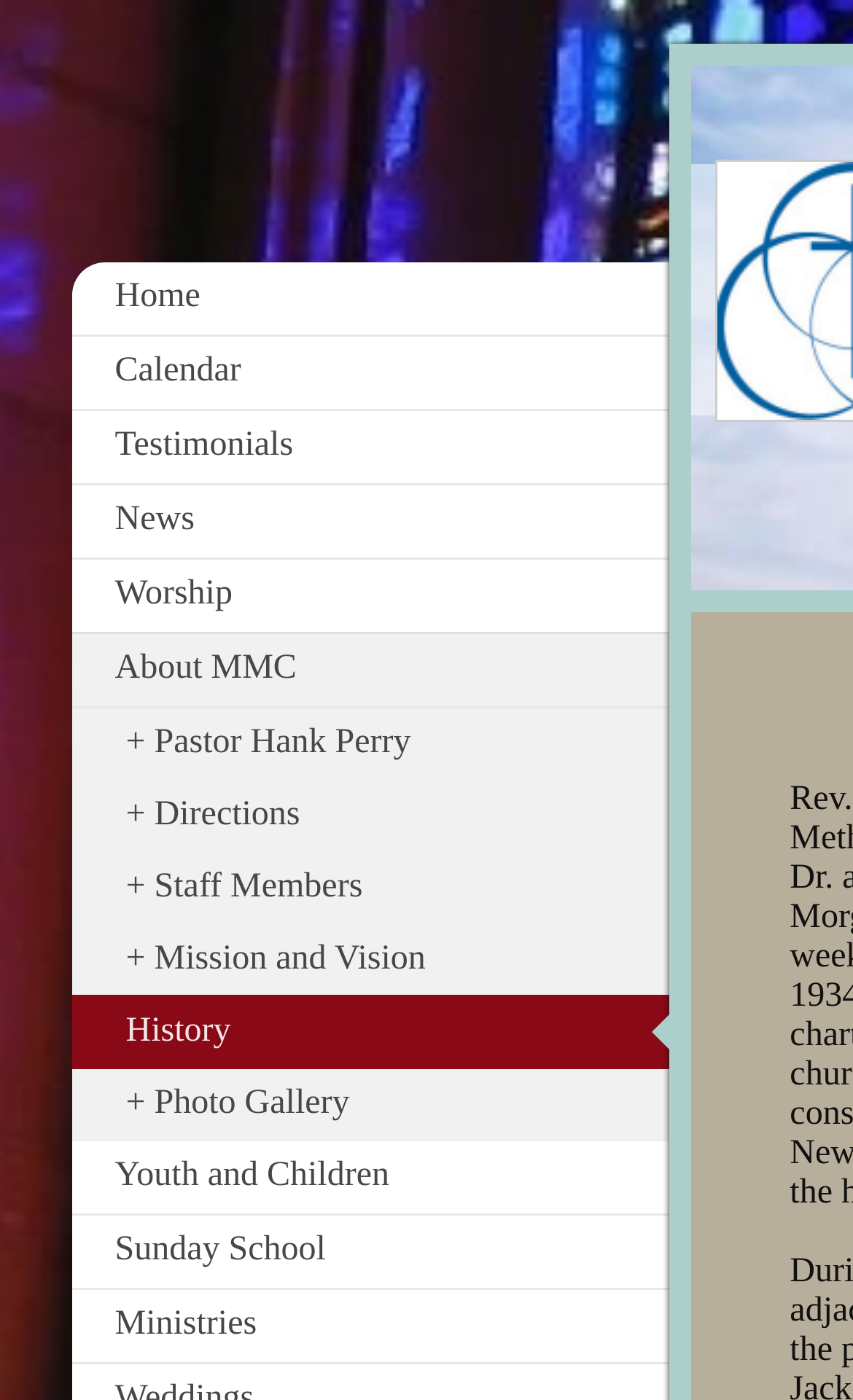What type of content is likely to be found on the 'Ministries' page?
Based on the visual information, provide a detailed and comprehensive answer.

Based on the context of the website, which is a church website, the 'Ministries' page is likely to contain information about the various programs and services offered by the church, such as community outreach, volunteer opportunities, and spiritual growth programs.